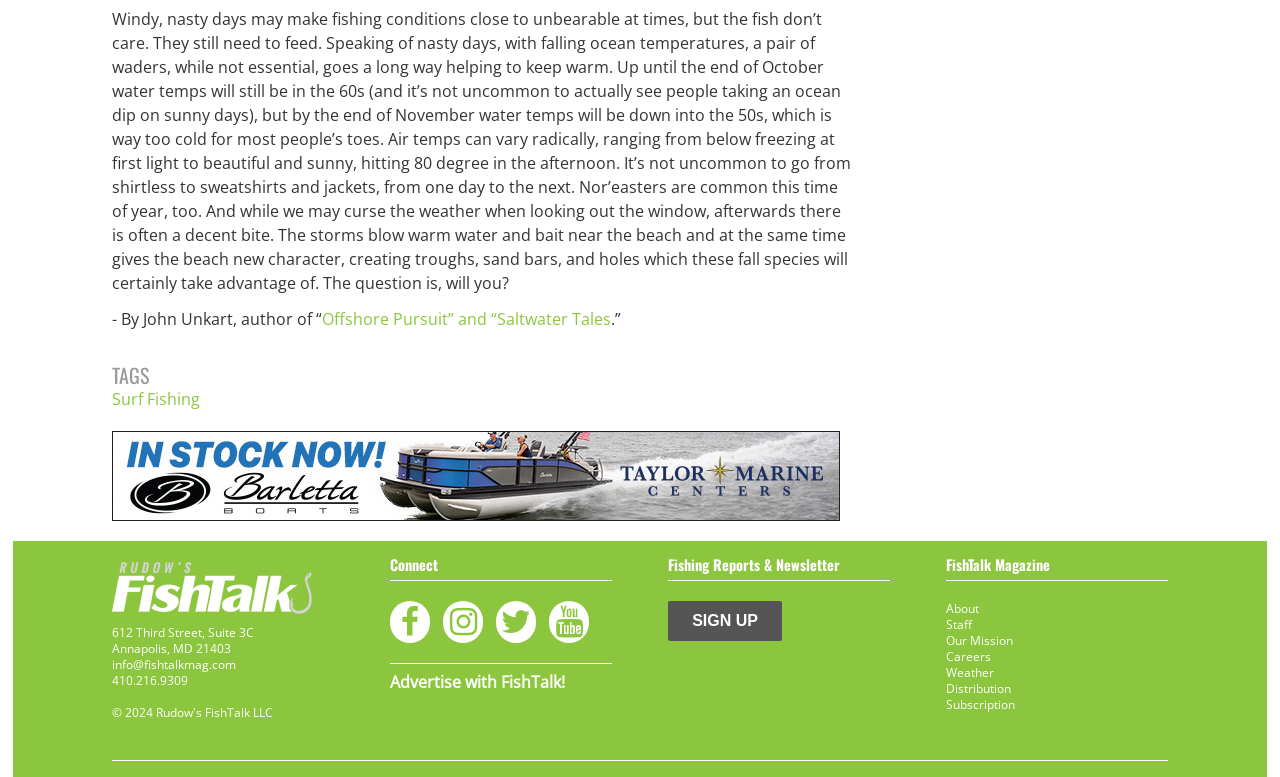Point out the bounding box coordinates of the section to click in order to follow this instruction: "Visit the author's page".

[0.252, 0.397, 0.477, 0.425]